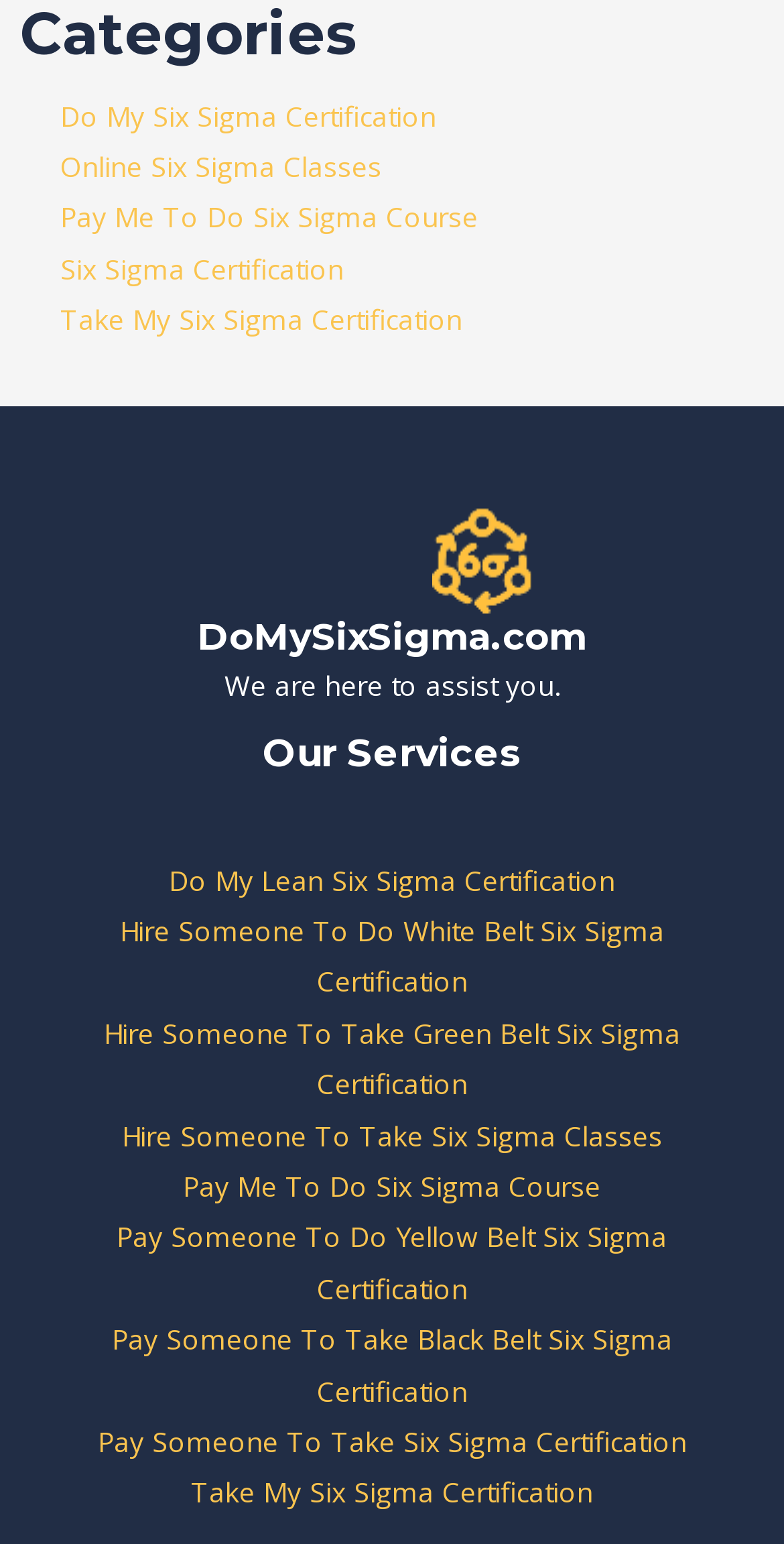Based on the element description: "Terms of Service", identify the bounding box coordinates for this UI element. The coordinates must be four float numbers between 0 and 1, listed as [left, top, right, bottom].

None